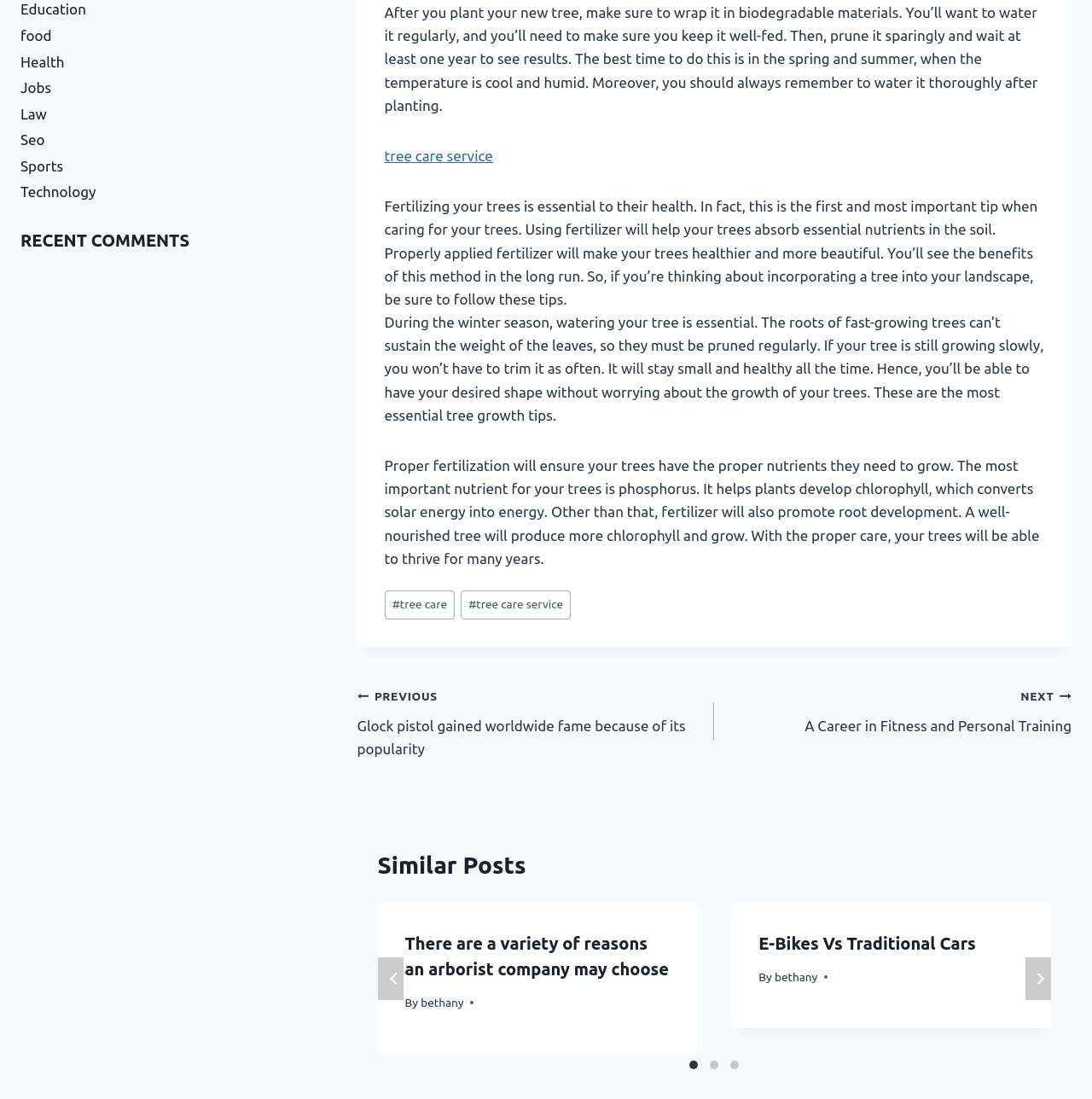Provide the bounding box coordinates for the UI element that is described as: "Law".

[0.019, 0.096, 0.043, 0.111]